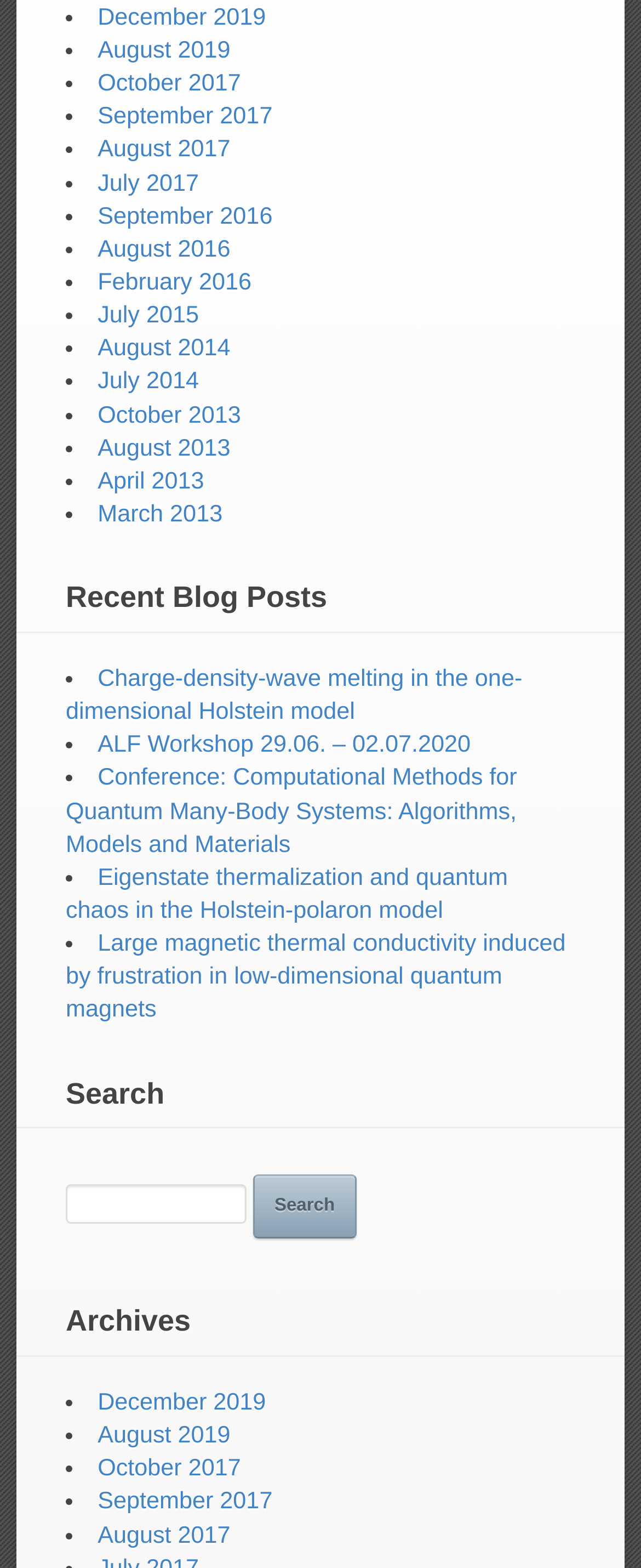From the screenshot, find the bounding box of the UI element matching this description: "October 2013". Supply the bounding box coordinates in the form [left, top, right, bottom], each a float between 0 and 1.

[0.152, 0.257, 0.376, 0.273]